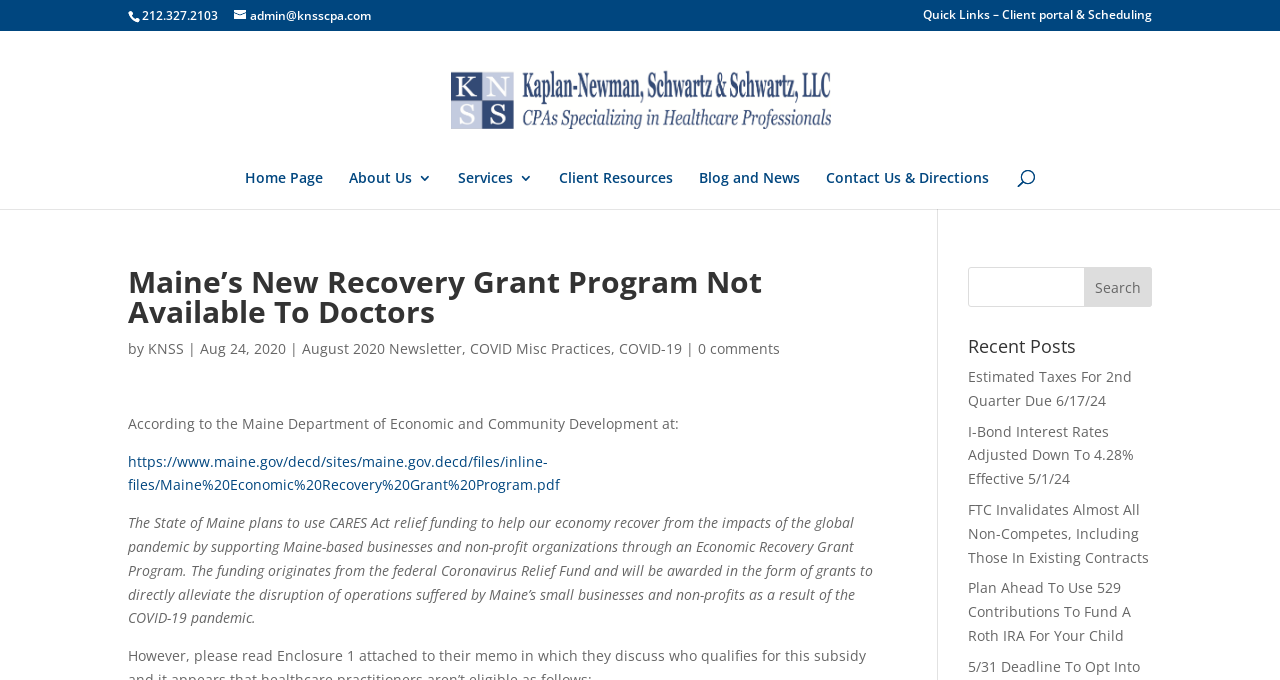Locate the bounding box coordinates of the clickable area to execute the instruction: "Call the office". Provide the coordinates as four float numbers between 0 and 1, represented as [left, top, right, bottom].

[0.111, 0.01, 0.17, 0.035]